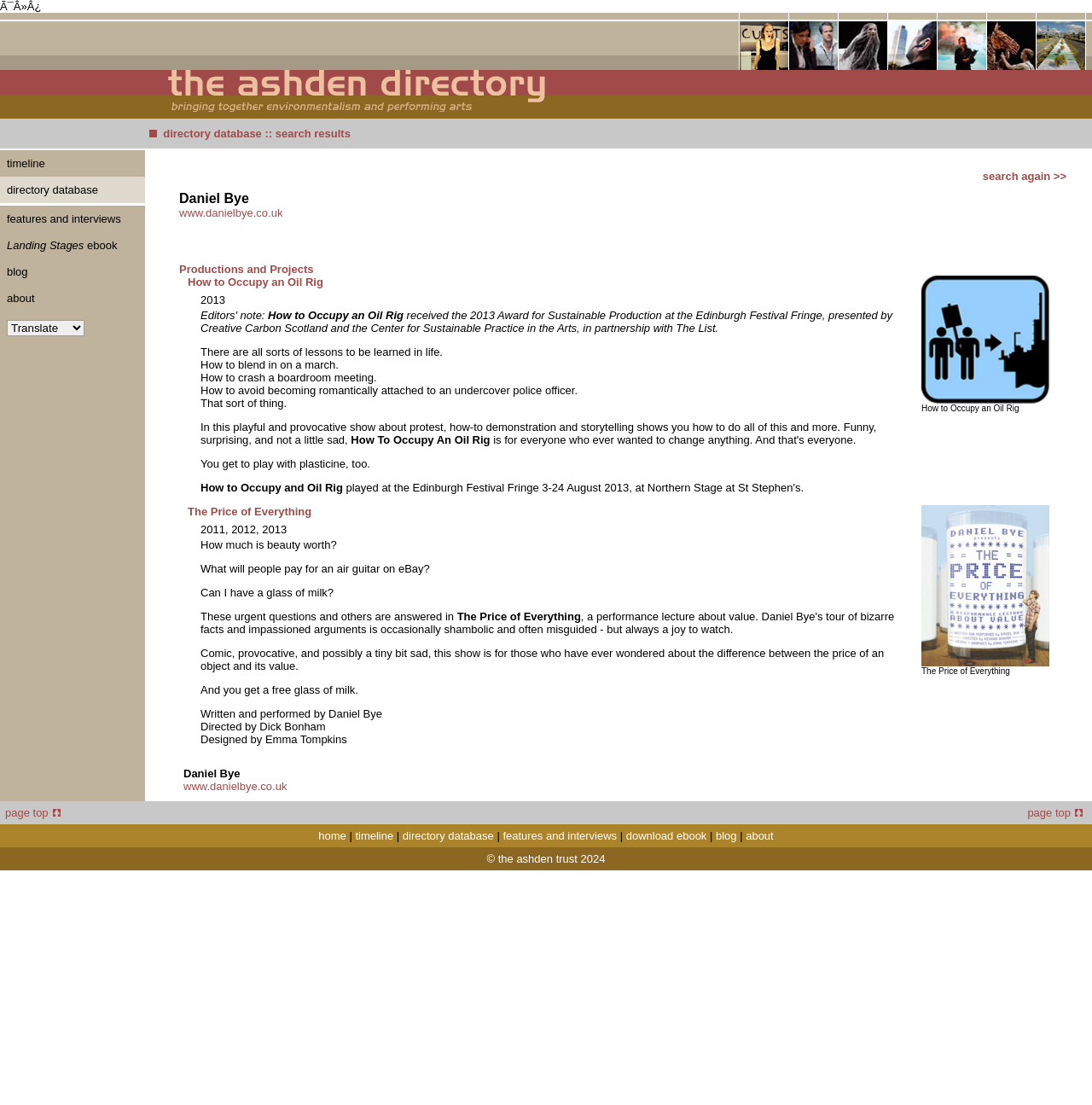Identify the bounding box coordinates of the section that should be clicked to achieve the task described: "view the image the weather".

[0.677, 0.019, 0.722, 0.063]